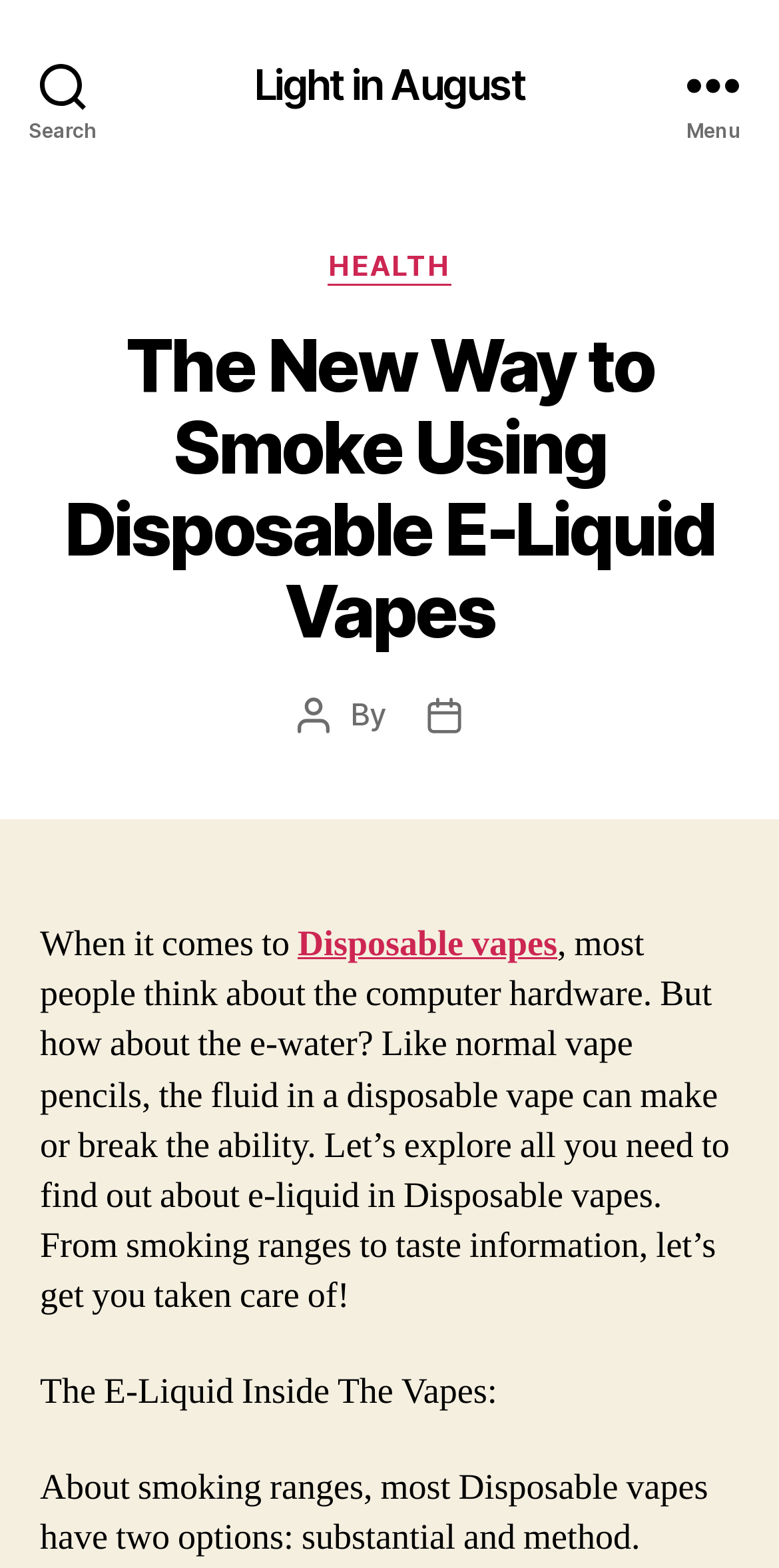What is the author of the post? Based on the image, give a response in one word or a short phrase.

Not specified